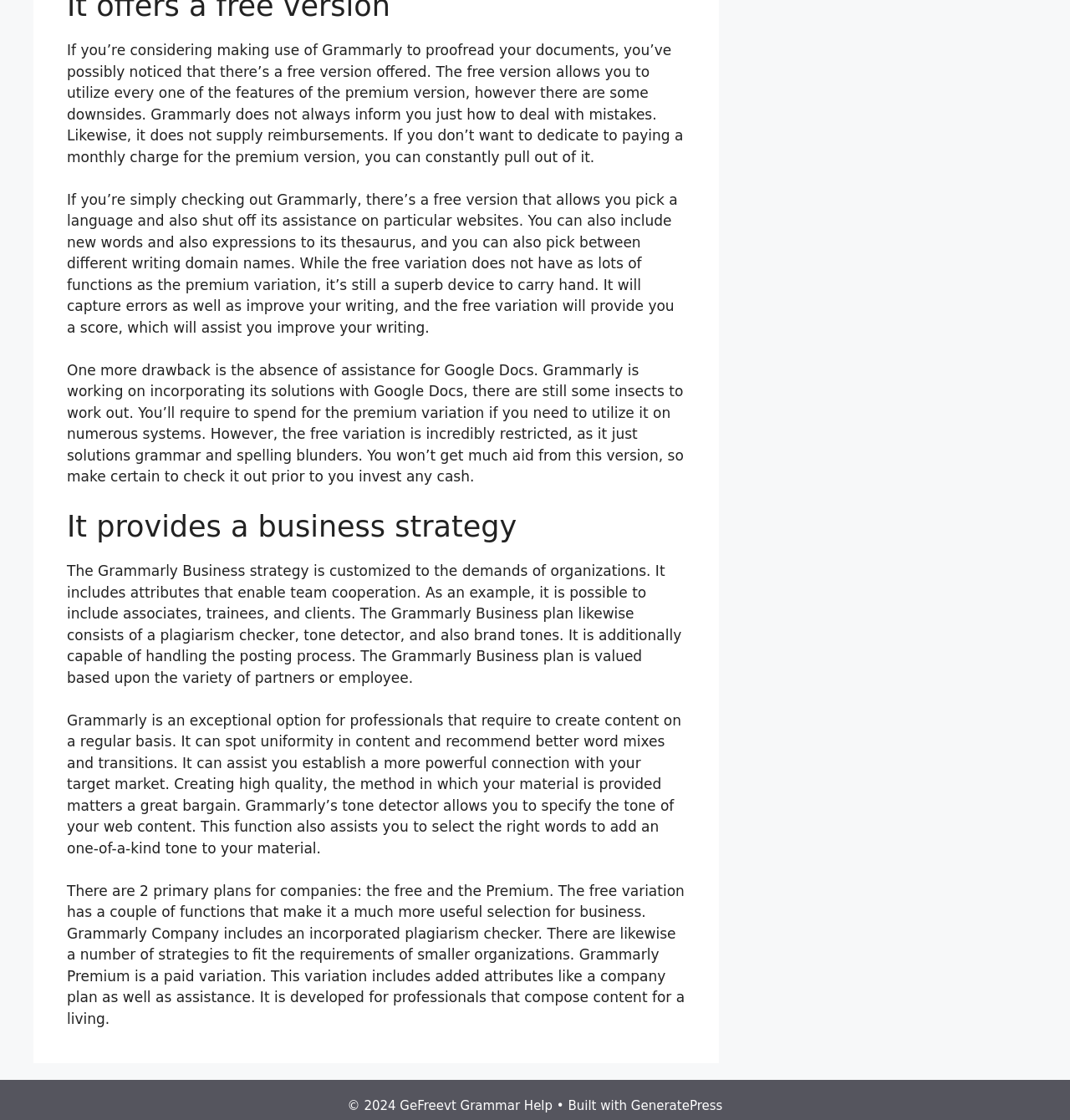Give a one-word or one-phrase response to the question:
What is the main purpose of Grammarly Business plan?

For team collaboration